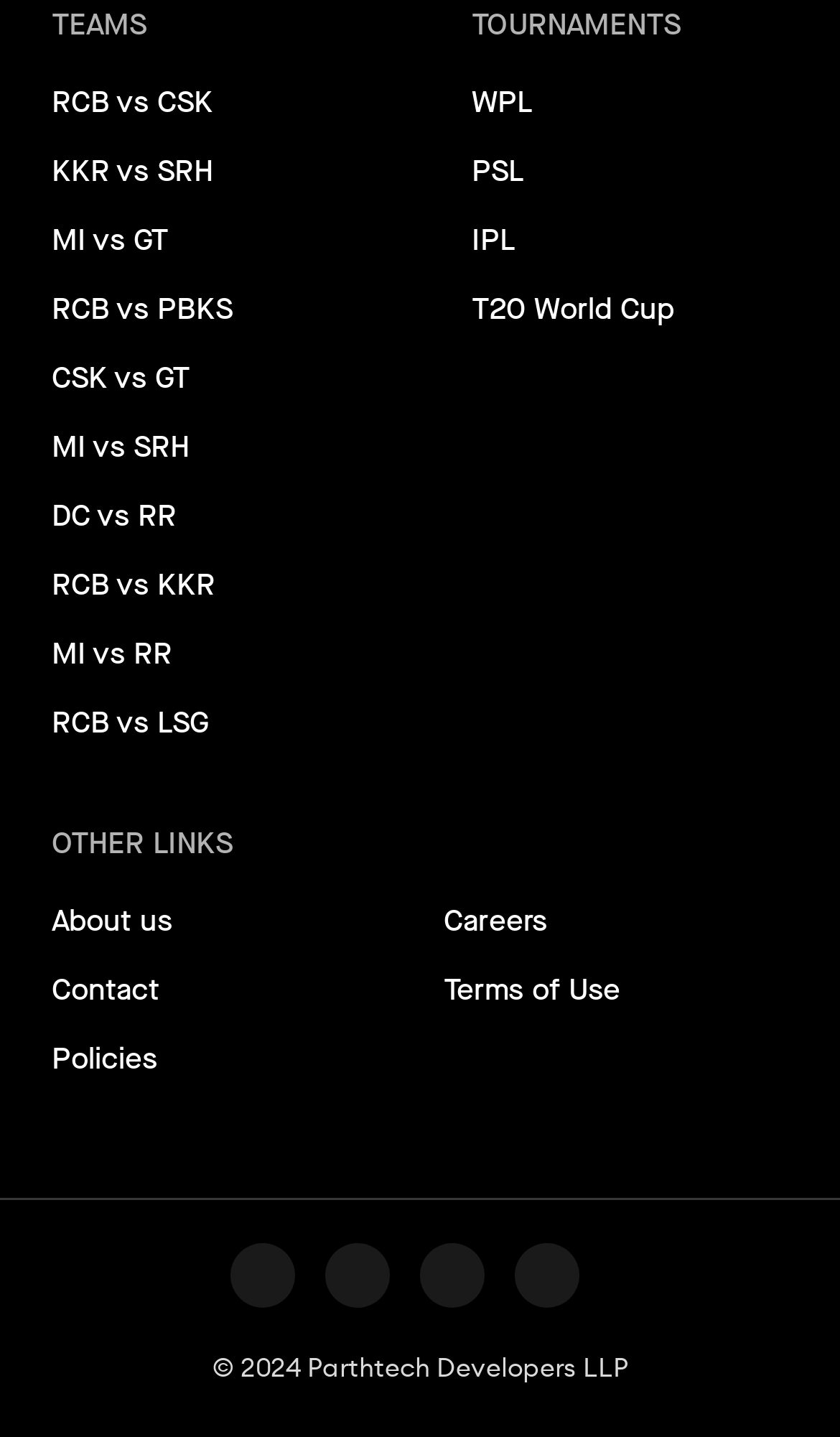Identify the bounding box coordinates of the clickable region to carry out the given instruction: "Read the terms of use".

[0.528, 0.672, 0.938, 0.708]